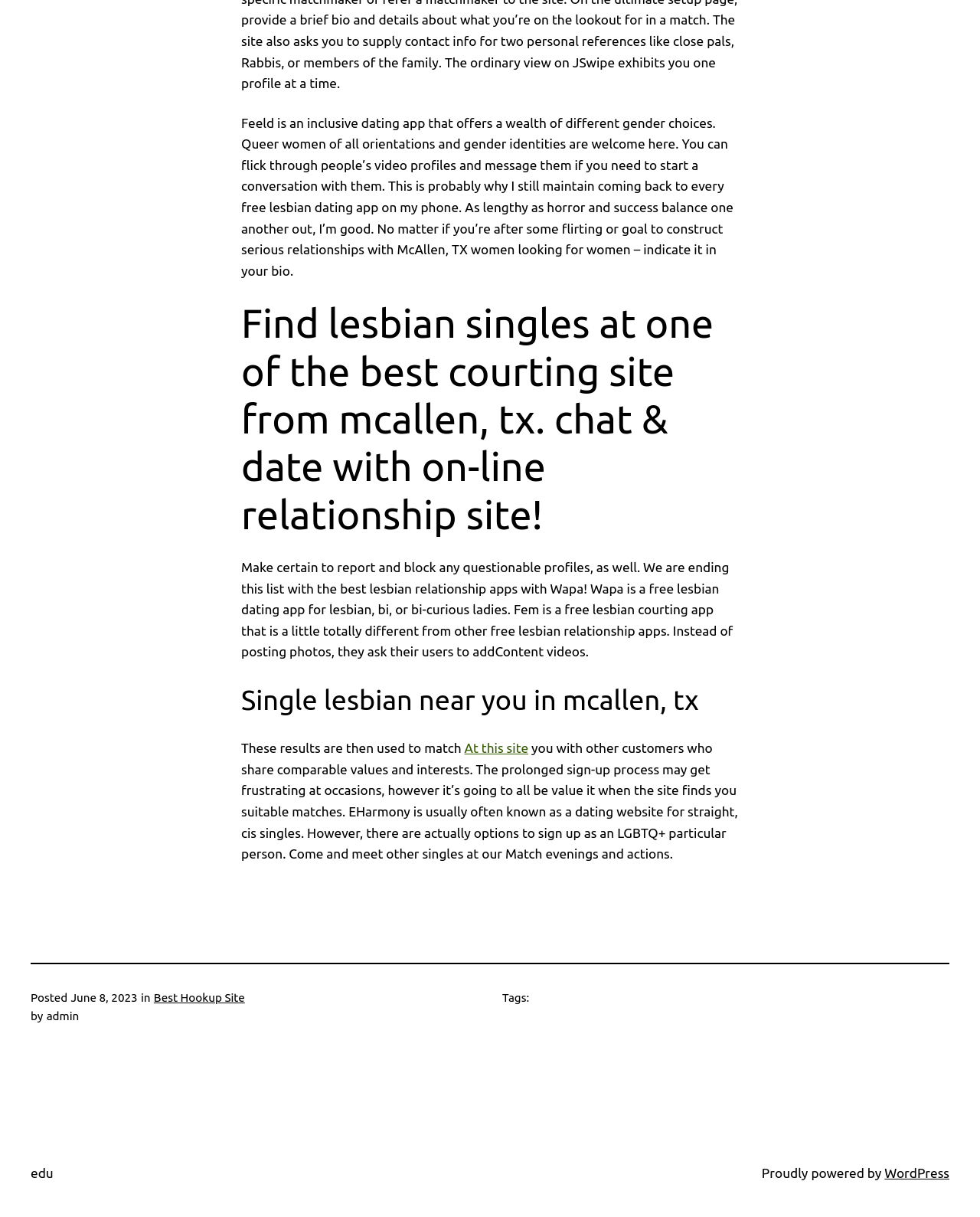What is unique about the Fem dating app?
Please describe in detail the information shown in the image to answer the question.

The Fem dating app is distinct from other free lesbian dating apps as it asks users to upload videos instead of posting photos, providing a more dynamic and interactive way to showcase oneself.